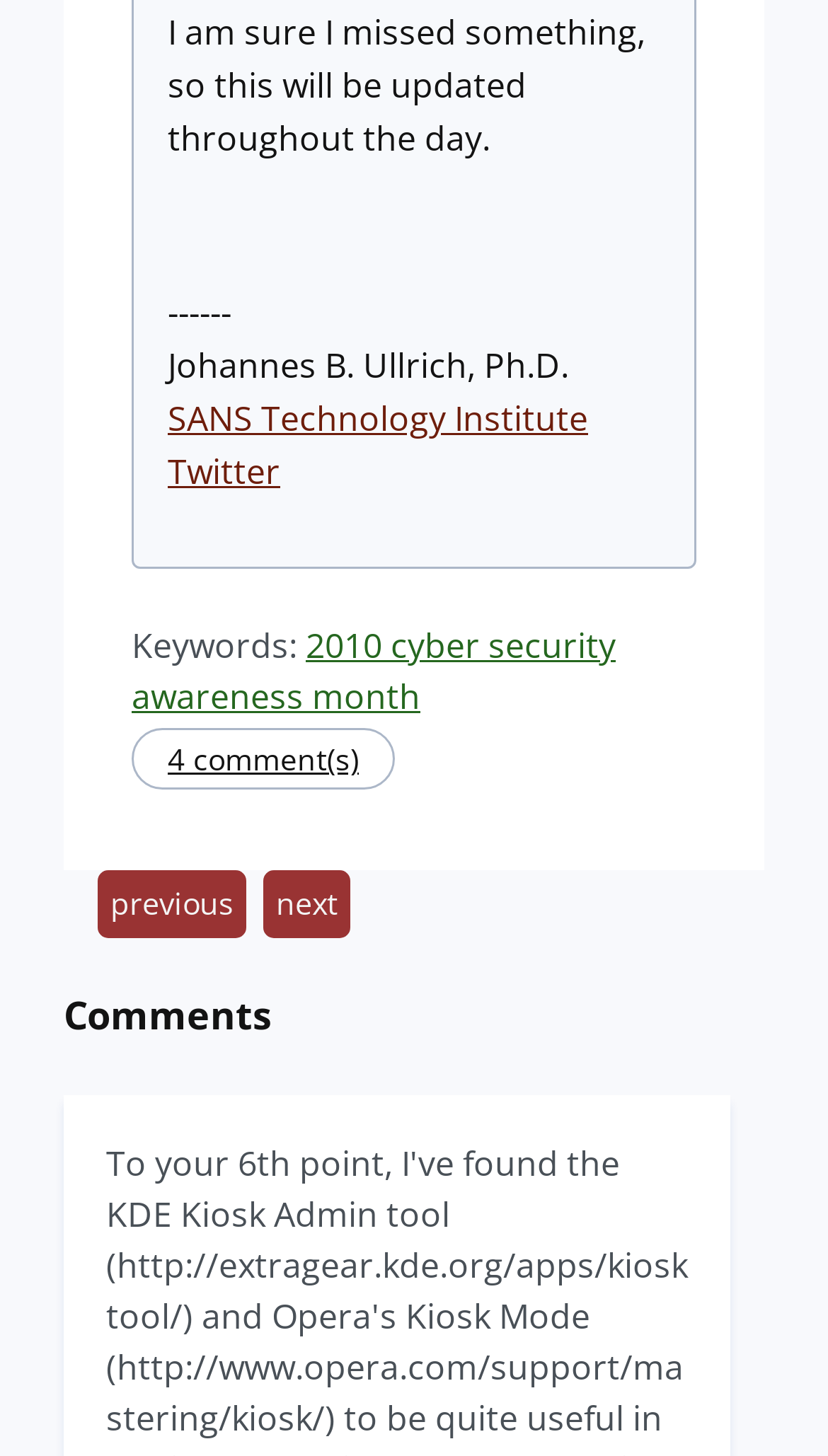Determine the bounding box coordinates for the HTML element described here: "SANS Technology Institute".

[0.203, 0.272, 0.71, 0.304]